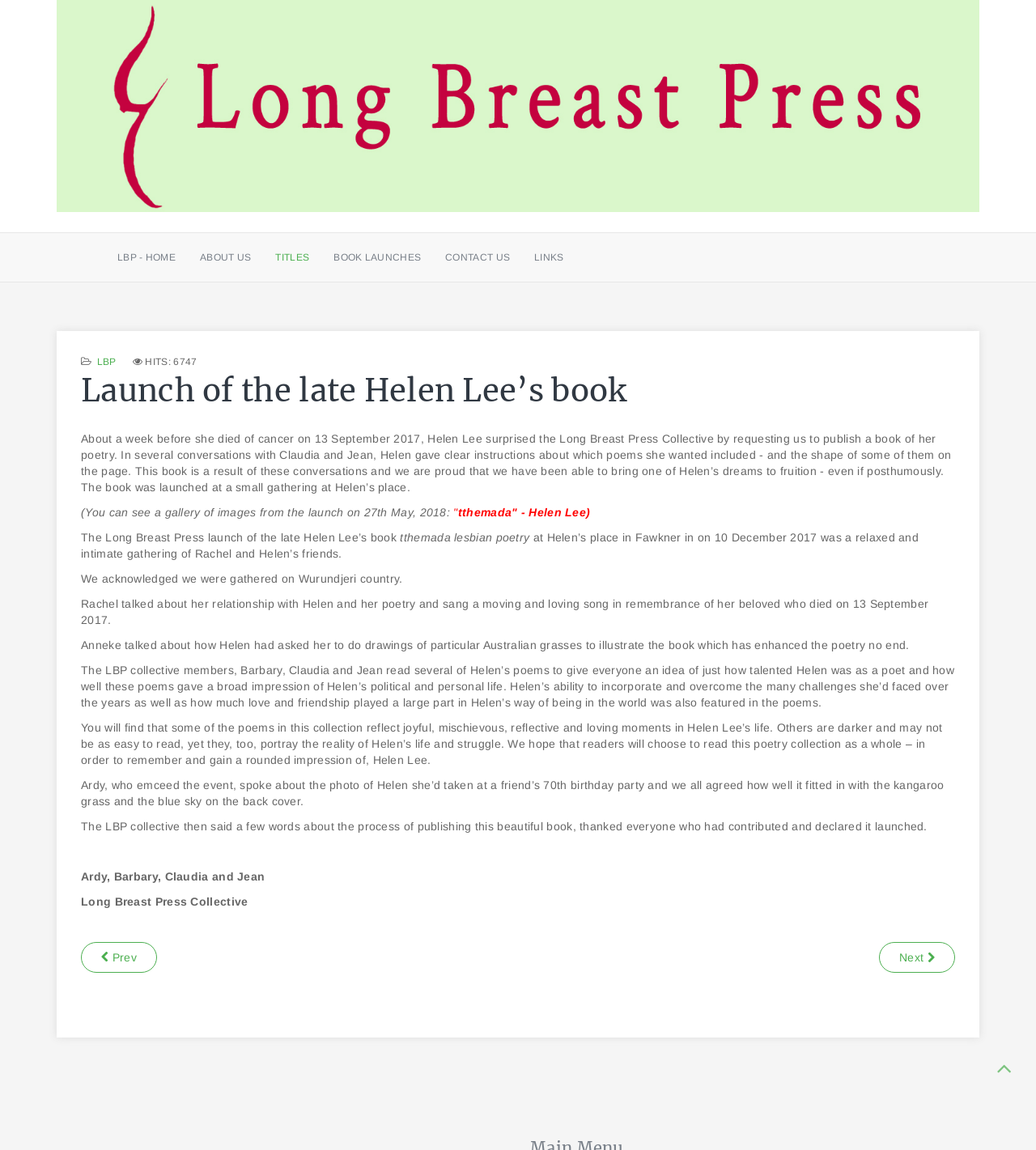Please determine the bounding box coordinates of the element's region to click for the following instruction: "Read ABOUT US".

[0.181, 0.203, 0.254, 0.245]